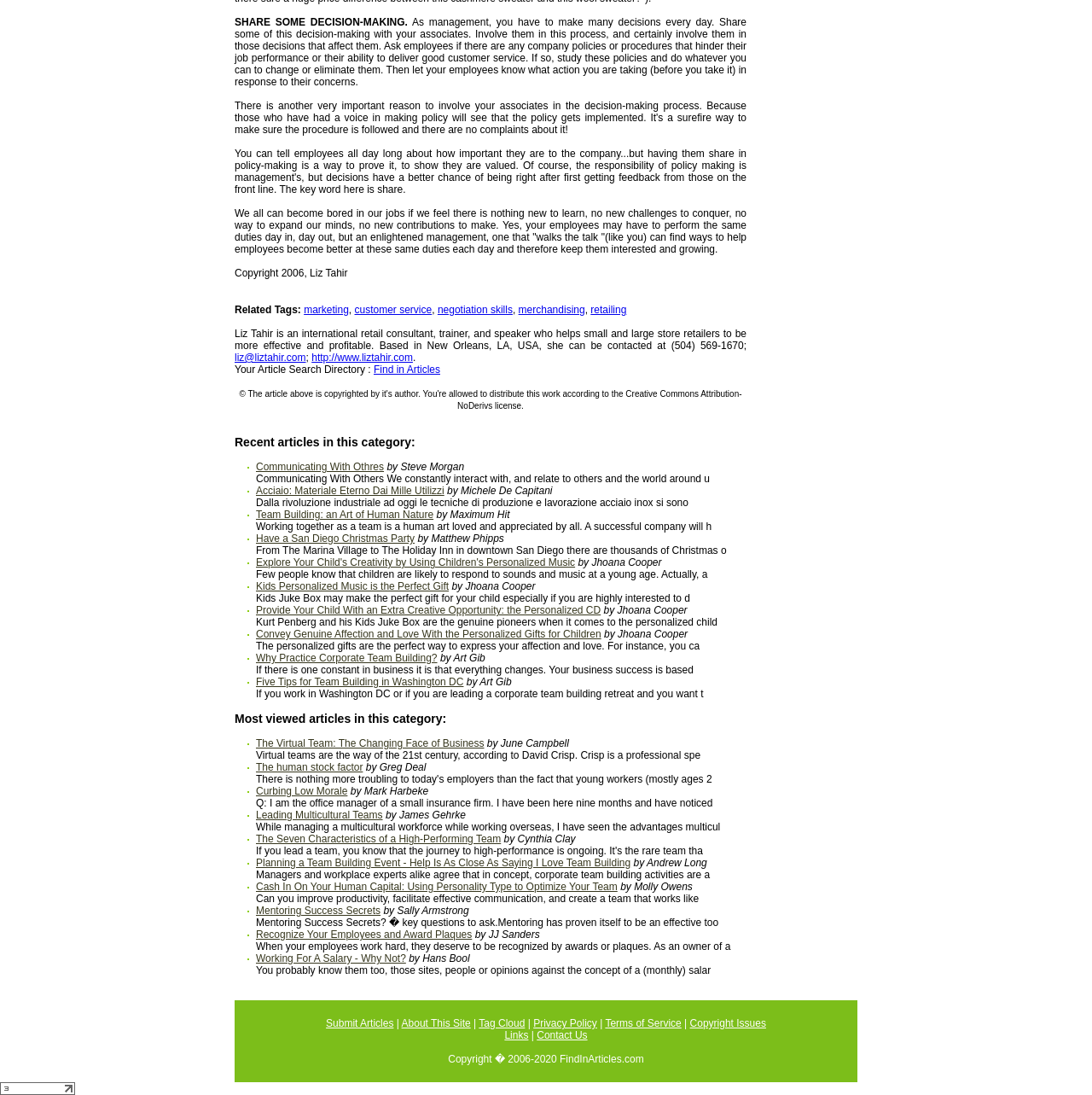Who is the author of the first article?
Examine the image and give a concise answer in one word or a short phrase.

Liz Tahir